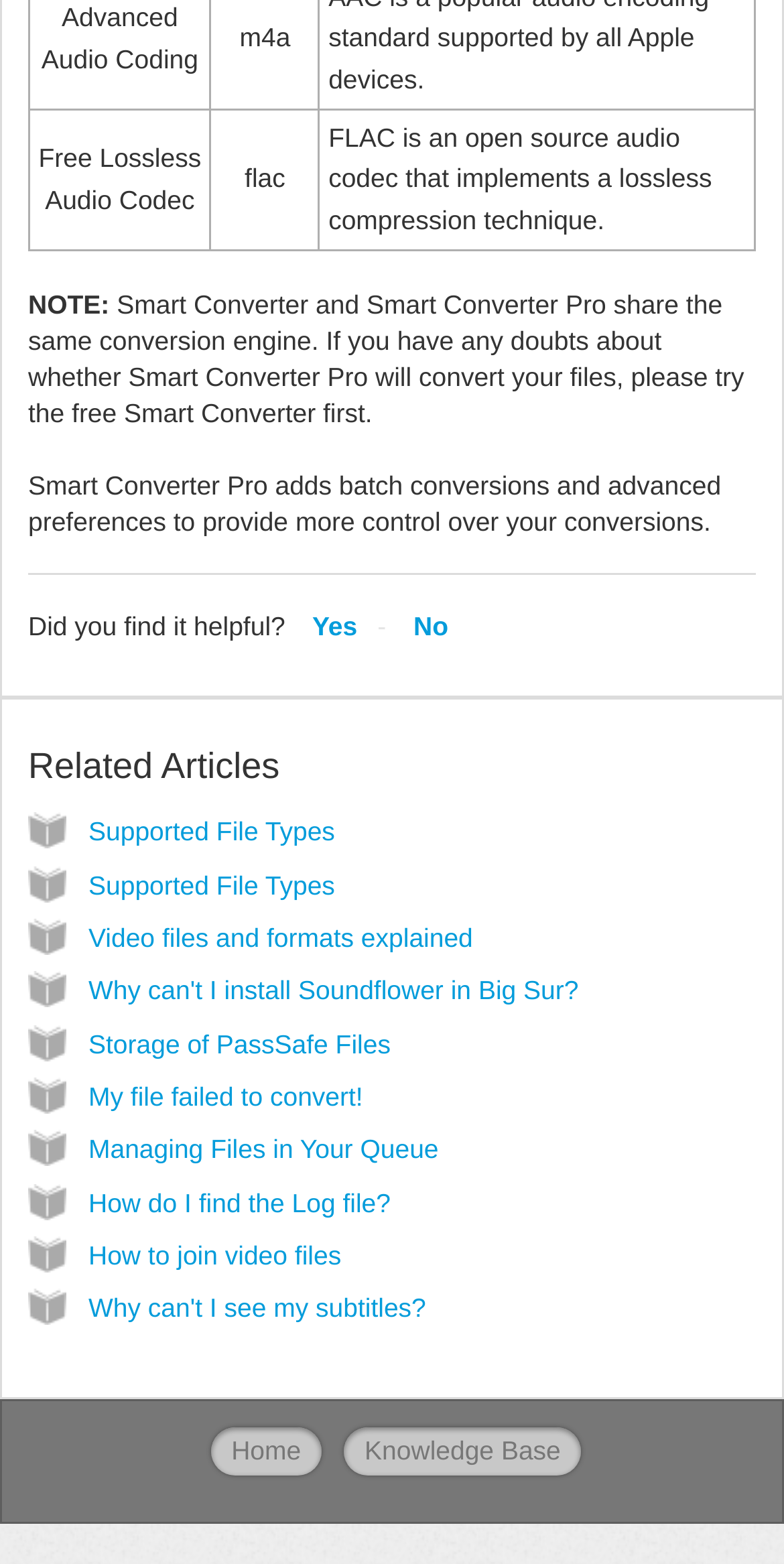Give the bounding box coordinates for the element described by: "Home".

[0.269, 0.912, 0.41, 0.943]